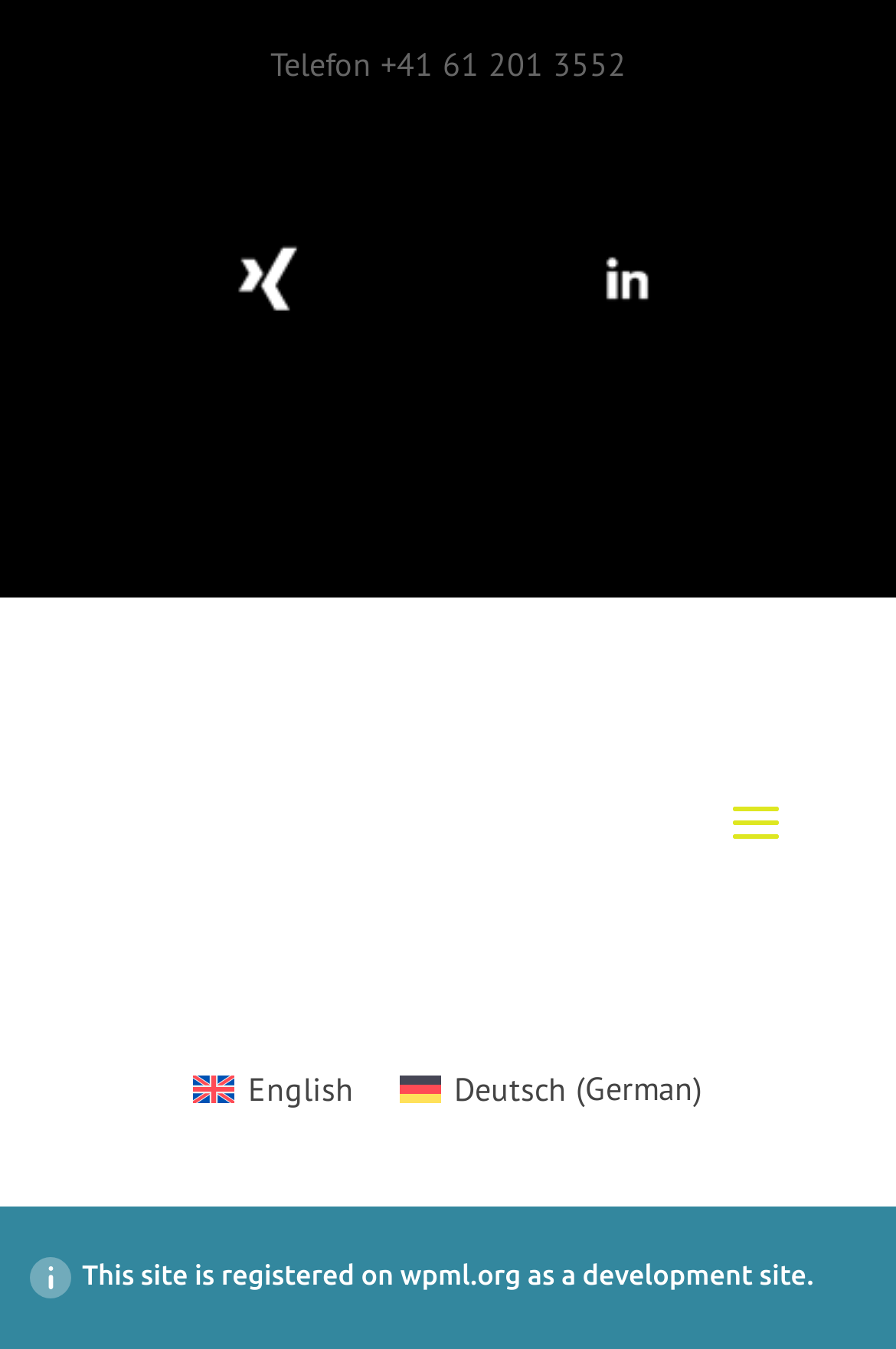How many links are available for language selection?
Answer the question with detailed information derived from the image.

There are two links available for language selection, 'English' and 'Deutsch (German)', which can be found at the bottom of the webpage.